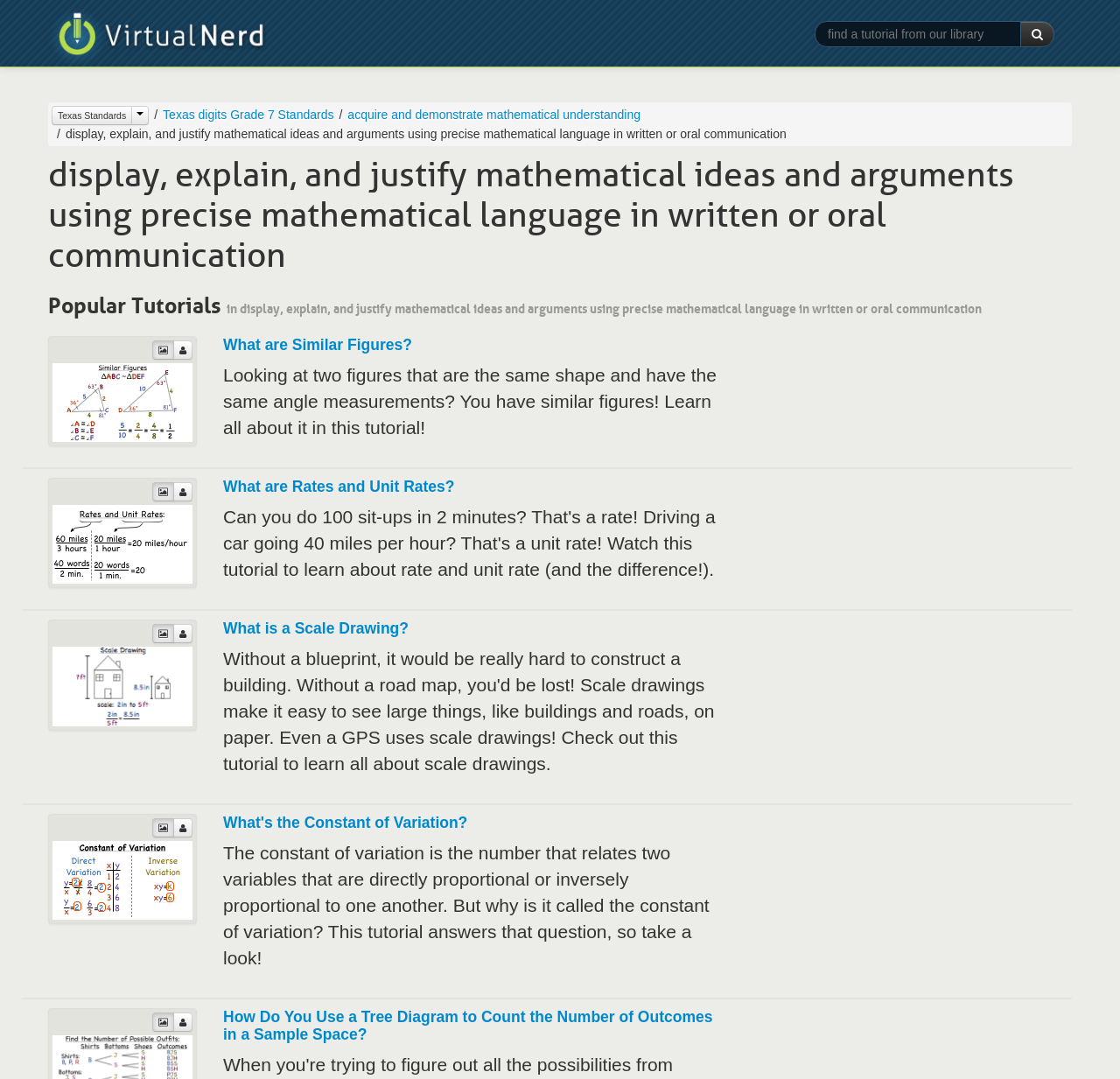Identify the bounding box for the described UI element: "Texas Standards".

[0.046, 0.098, 0.118, 0.116]